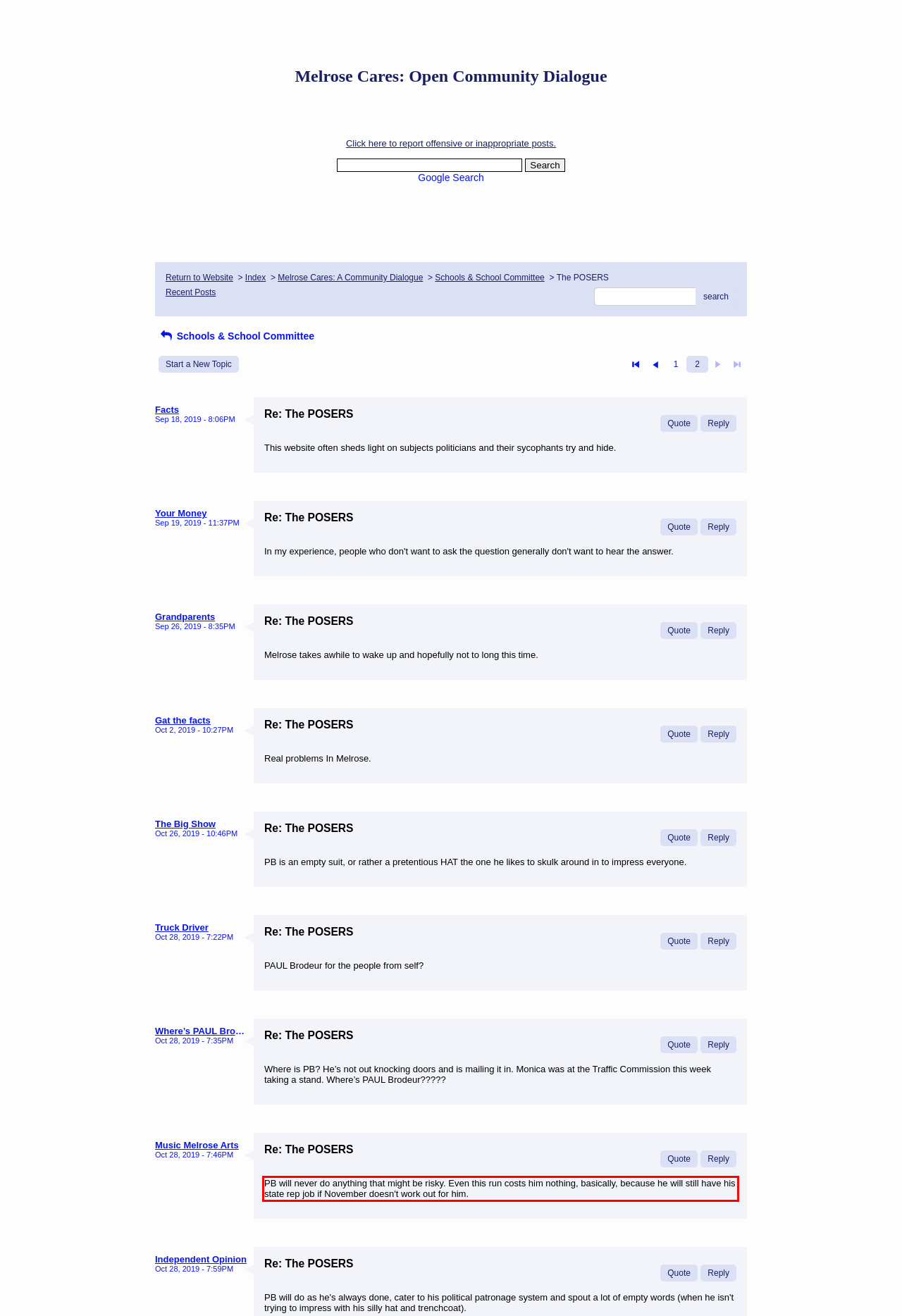There is a UI element on the webpage screenshot marked by a red bounding box. Extract and generate the text content from within this red box.

PB will never do anything that might be risky. Even this run costs him nothing, basically, because he will still have his state rep job if November doesn't work out for him.